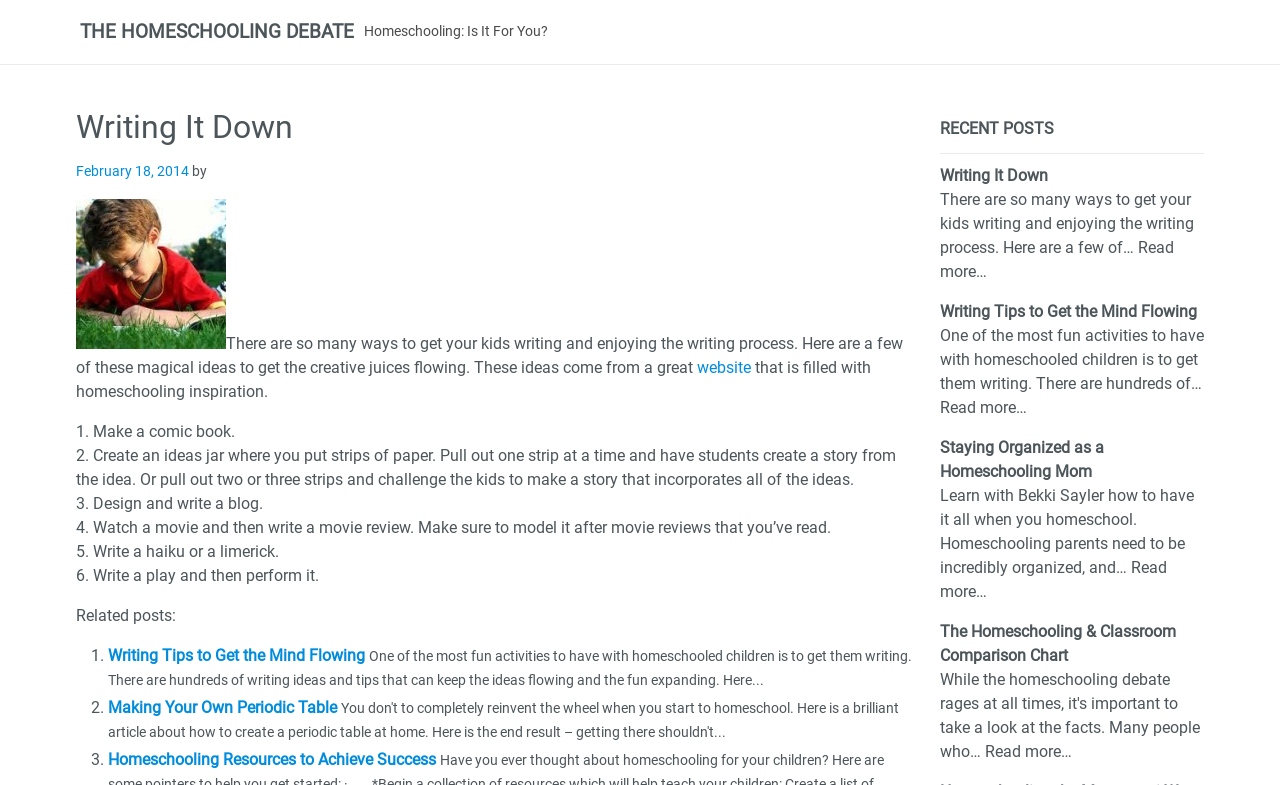Please determine the bounding box coordinates of the element to click in order to execute the following instruction: "Check out the recent post about staying organized as a homeschooling mom". The coordinates should be four float numbers between 0 and 1, specified as [left, top, right, bottom].

[0.734, 0.557, 0.862, 0.612]